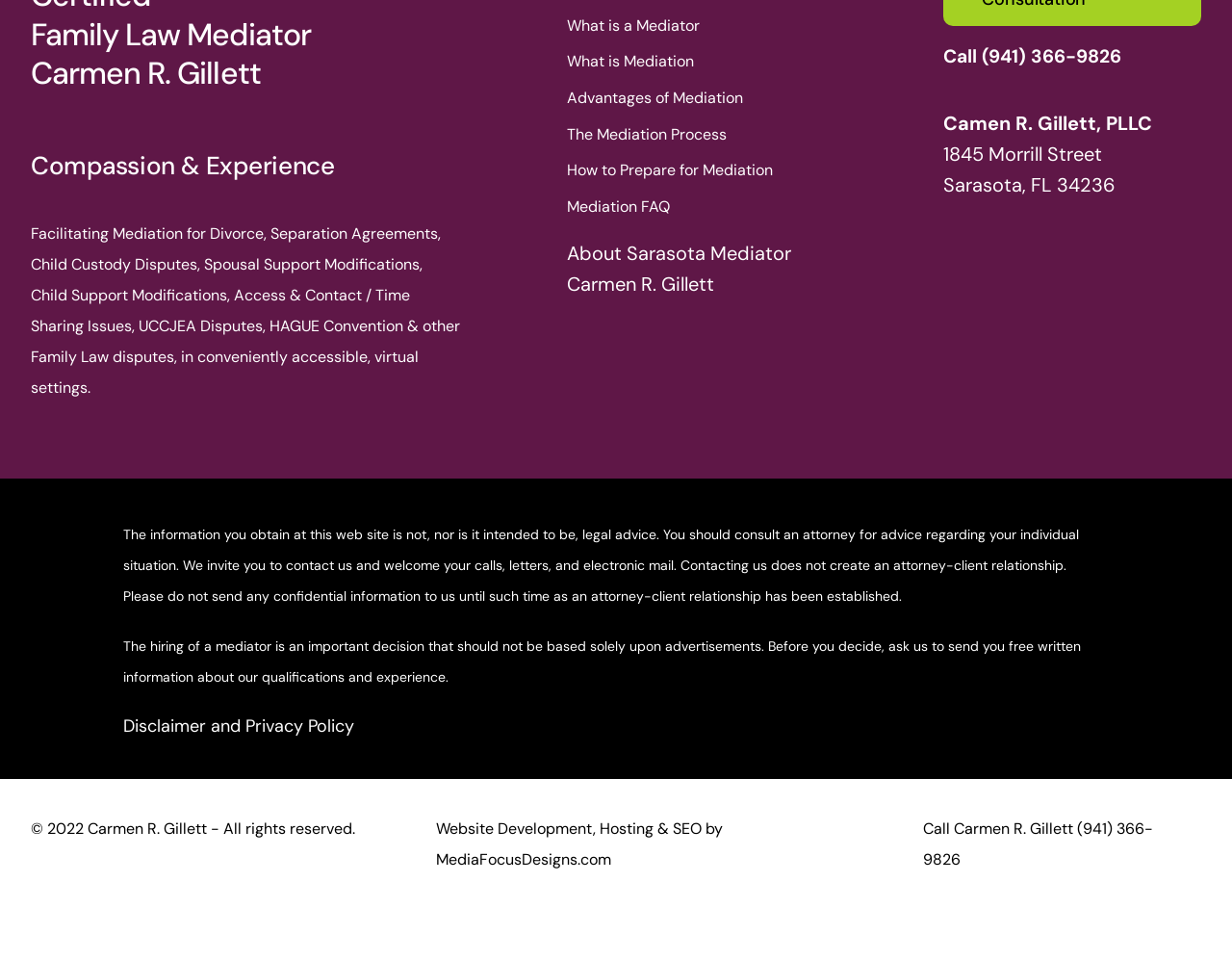Identify the bounding box coordinates for the UI element described by the following text: "About Sarasota MediatorCarmen R. Gillett". Provide the coordinates as four float numbers between 0 and 1, in the format [left, top, right, bottom].

[0.46, 0.251, 0.642, 0.309]